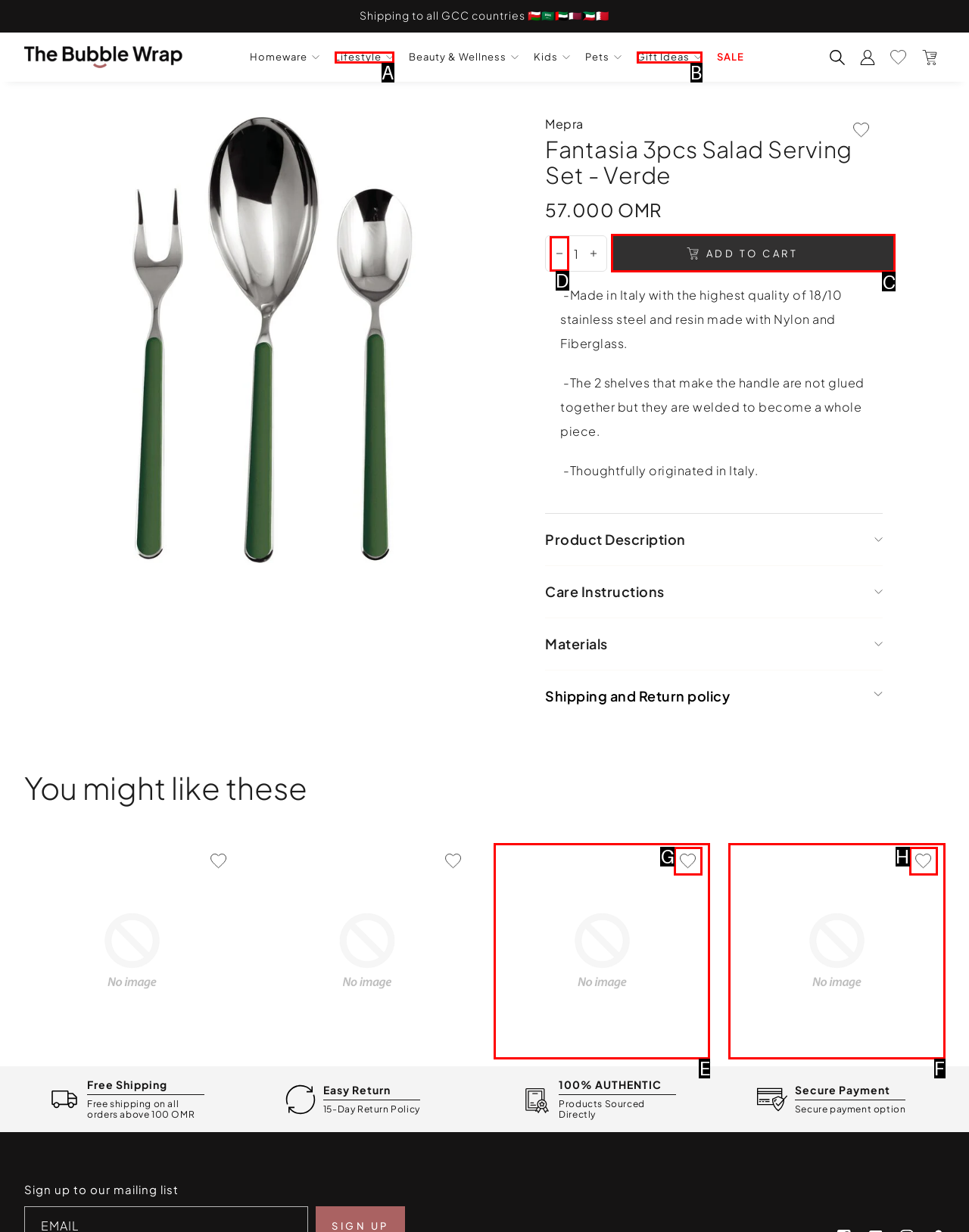Based on the task: Add to cart, which UI element should be clicked? Answer with the letter that corresponds to the correct option from the choices given.

C